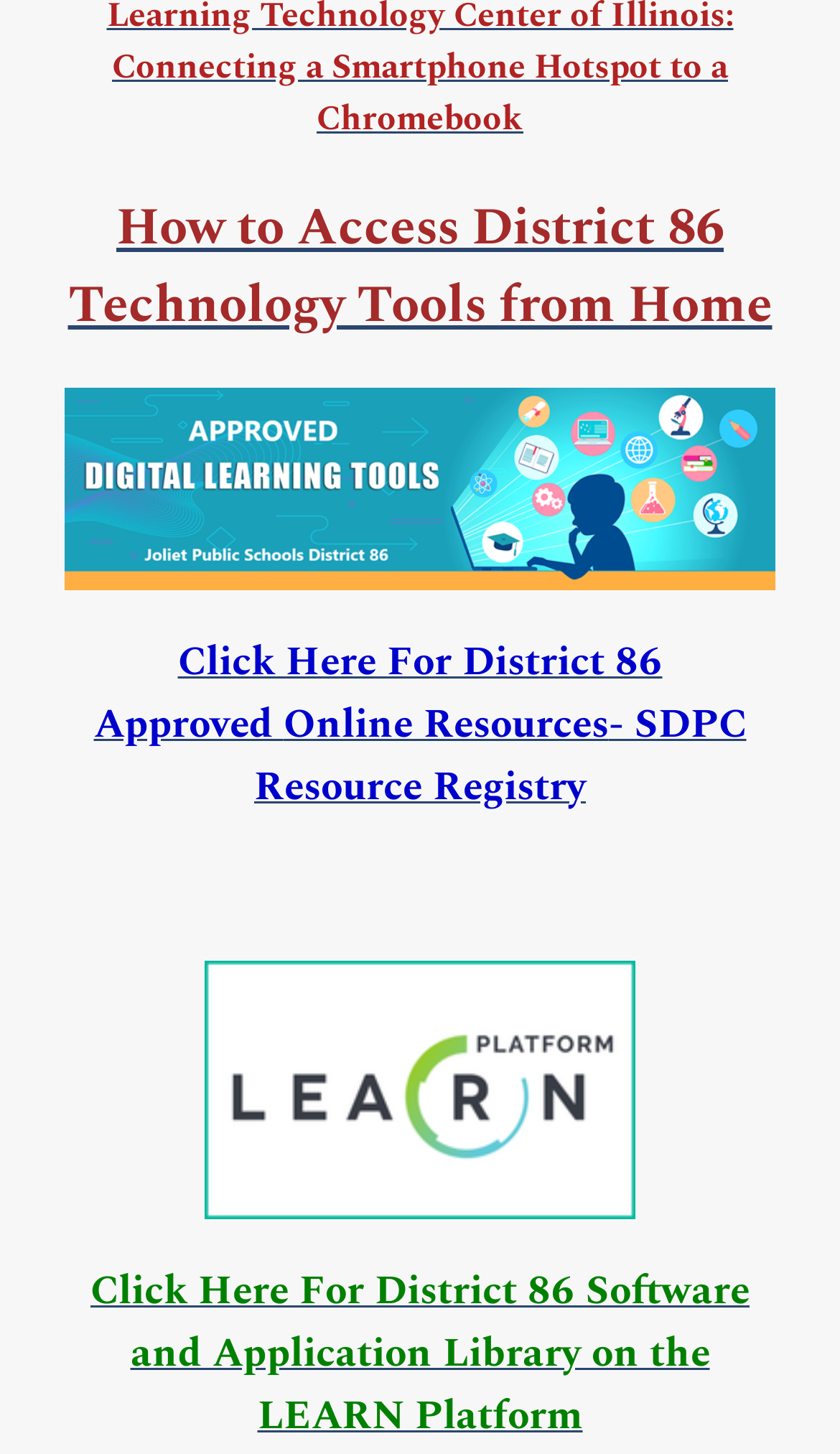Using the element description: "Shane Lambert", determine the bounding box coordinates. The coordinates should be in the format [left, top, right, bottom], with values between 0 and 1.

None